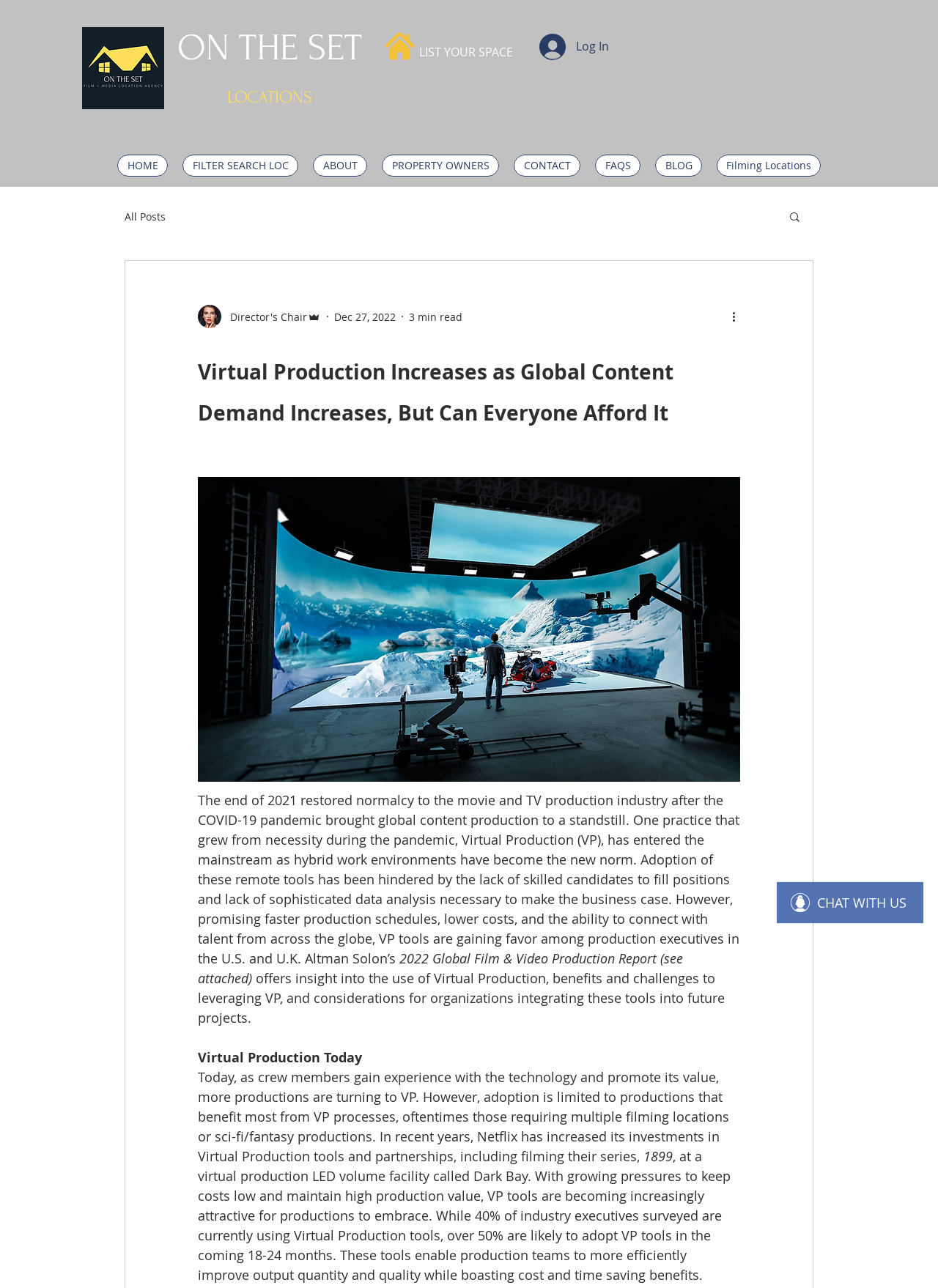Please find the bounding box coordinates of the section that needs to be clicked to achieve this instruction: "Read the article 'Virtual Production Increases as Global Content Demand Increases, But Can Everyone Afford It'".

[0.211, 0.27, 0.789, 0.334]